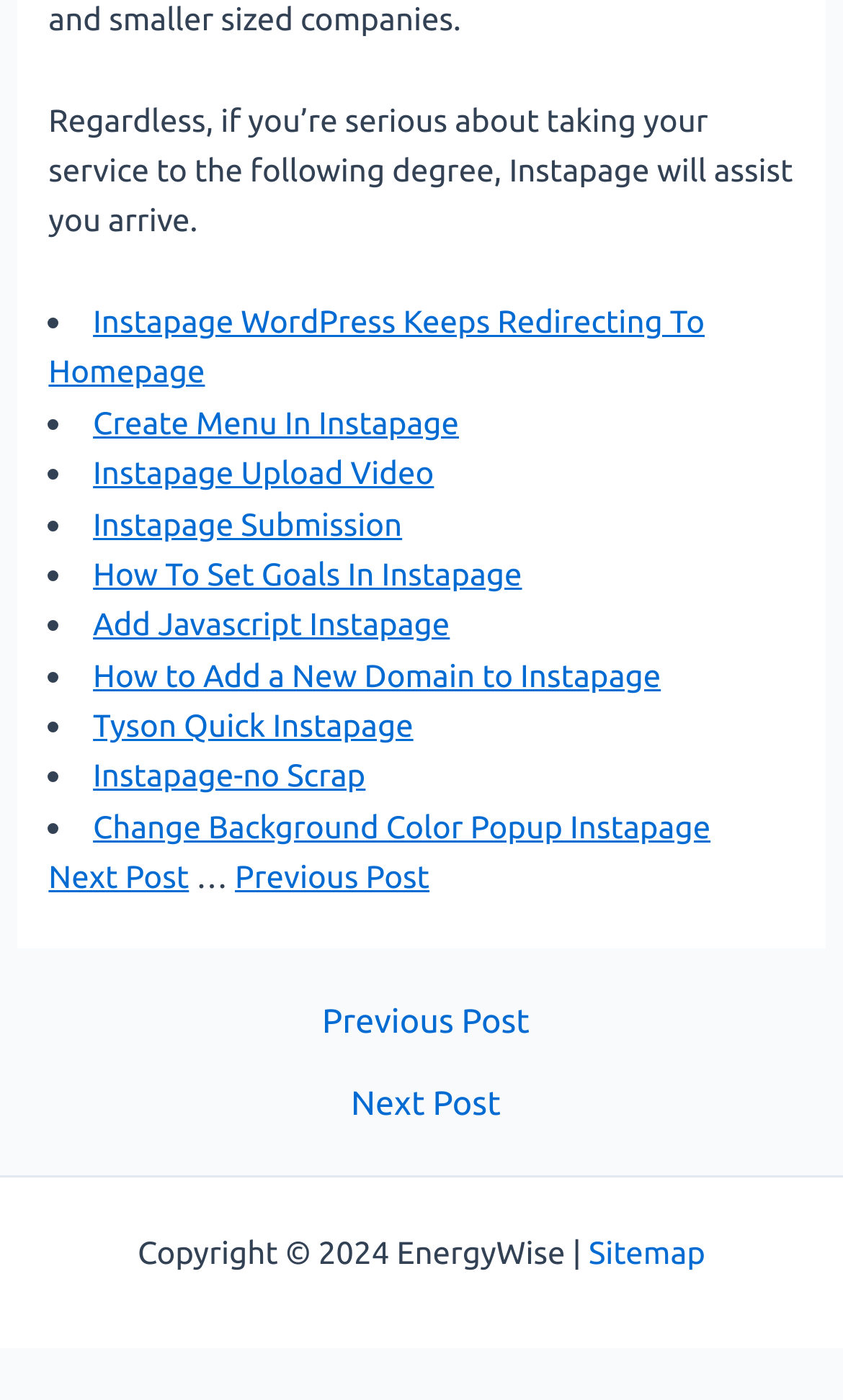Please determine the bounding box coordinates for the element with the description: "Add Javascript Instapage".

[0.11, 0.432, 0.534, 0.459]